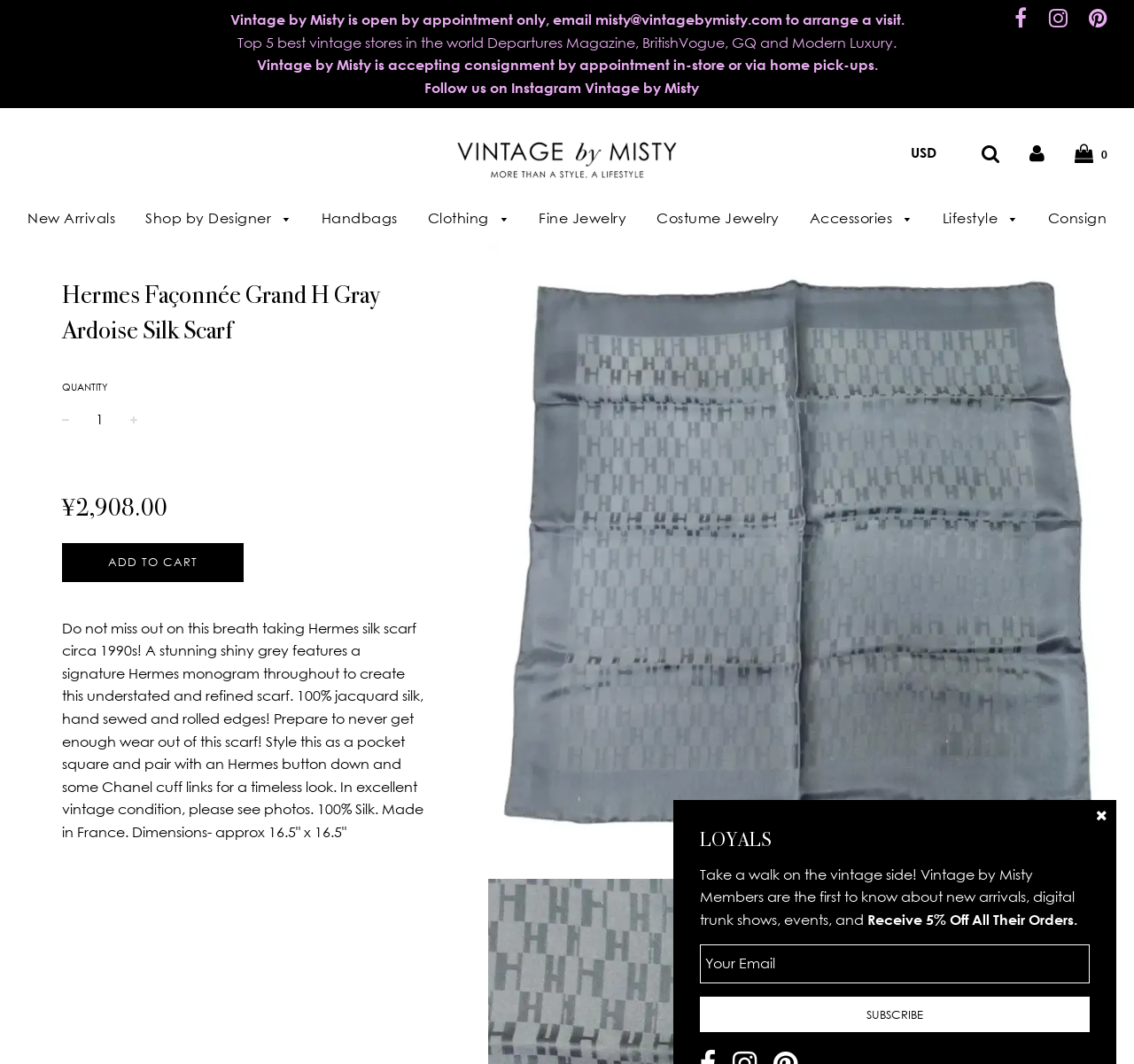Using the information shown in the image, answer the question with as much detail as possible: What is the approximate size of the scarf?

The size of the scarf can be found in the description, which provides the dimensions as 'approx 16.5" x 16.5"'.